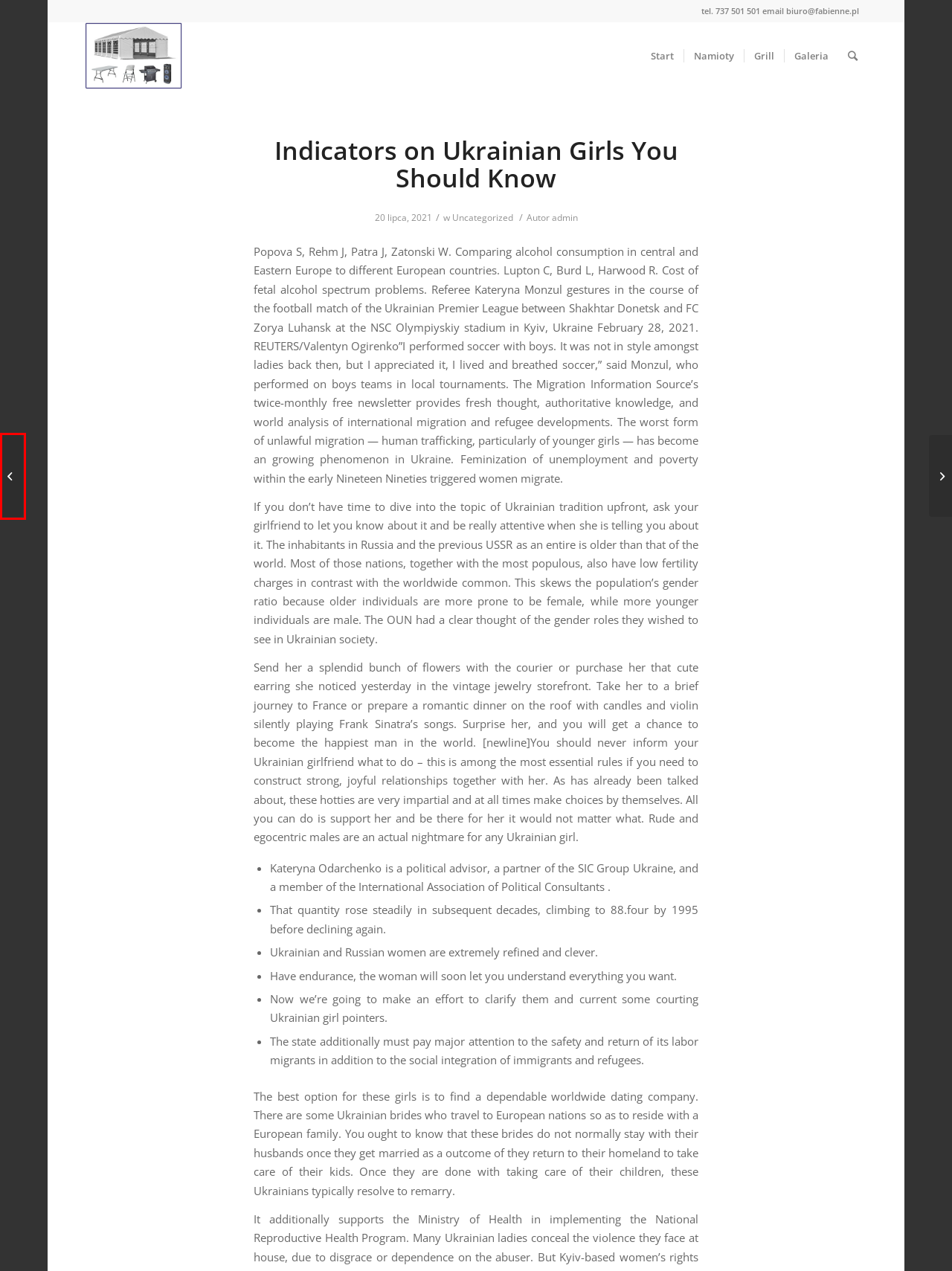You are provided with a screenshot of a webpage highlighting a UI element with a red bounding box. Choose the most suitable webpage description that matches the new page after clicking the element in the bounding box. Here are the candidates:
A. Galeria
B. Best CBD For Sleep Guide: How Much Should You Take?
C. Home - Kriesi.at - Premium WordPress Themes
D. admin
E. Grill
F. VK | 登录
G. Namioty
H. Uncategorized

B